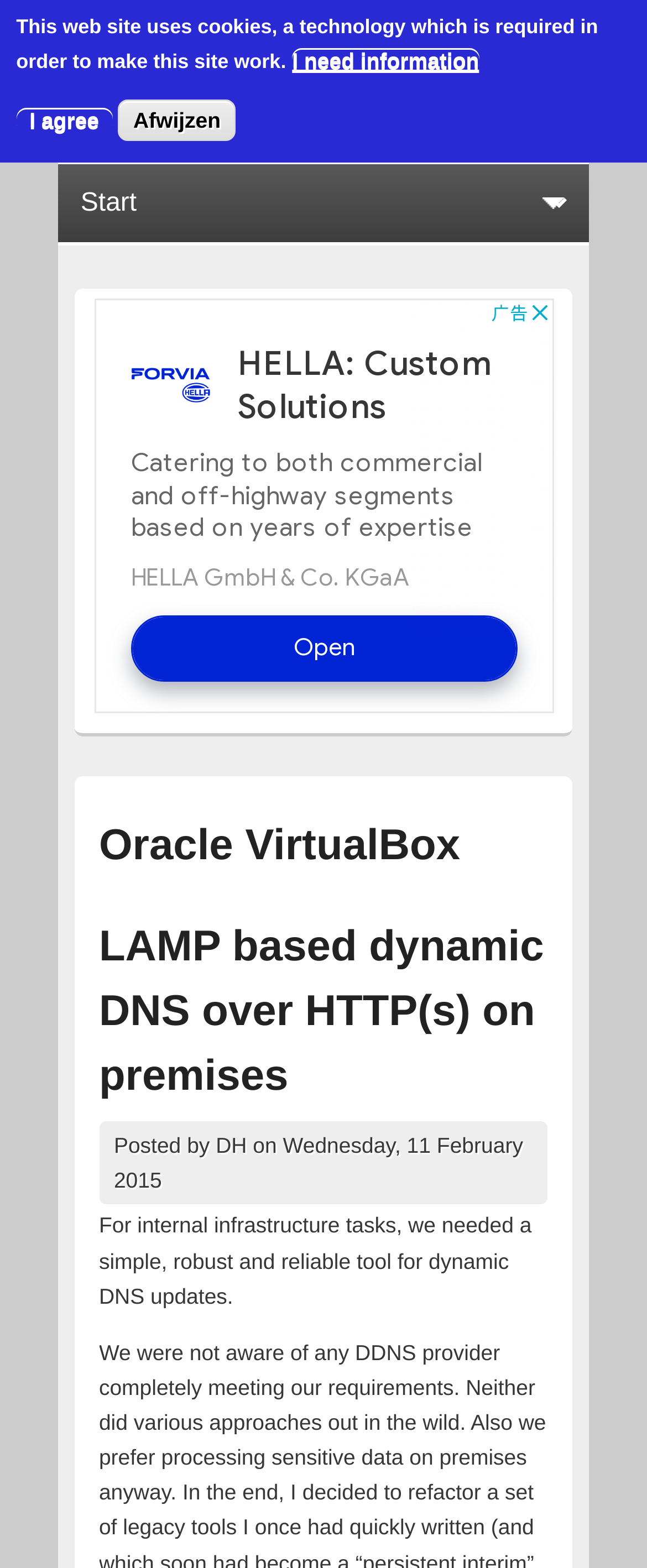Can you find the bounding box coordinates for the element to click on to achieve the instruction: "Go to the home page"?

None